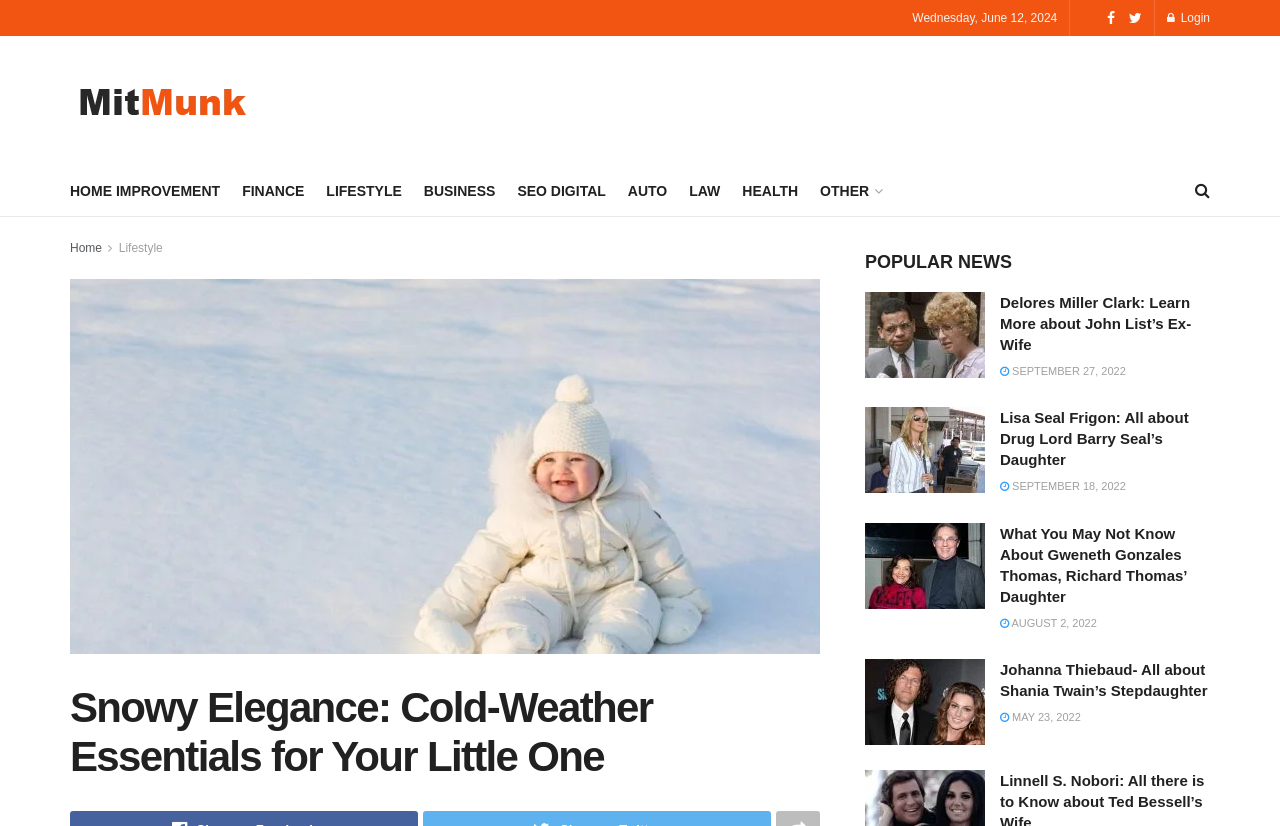Please determine the main heading text of this webpage.

Snowy Elegance: Cold-Weather Essentials for Your Little One